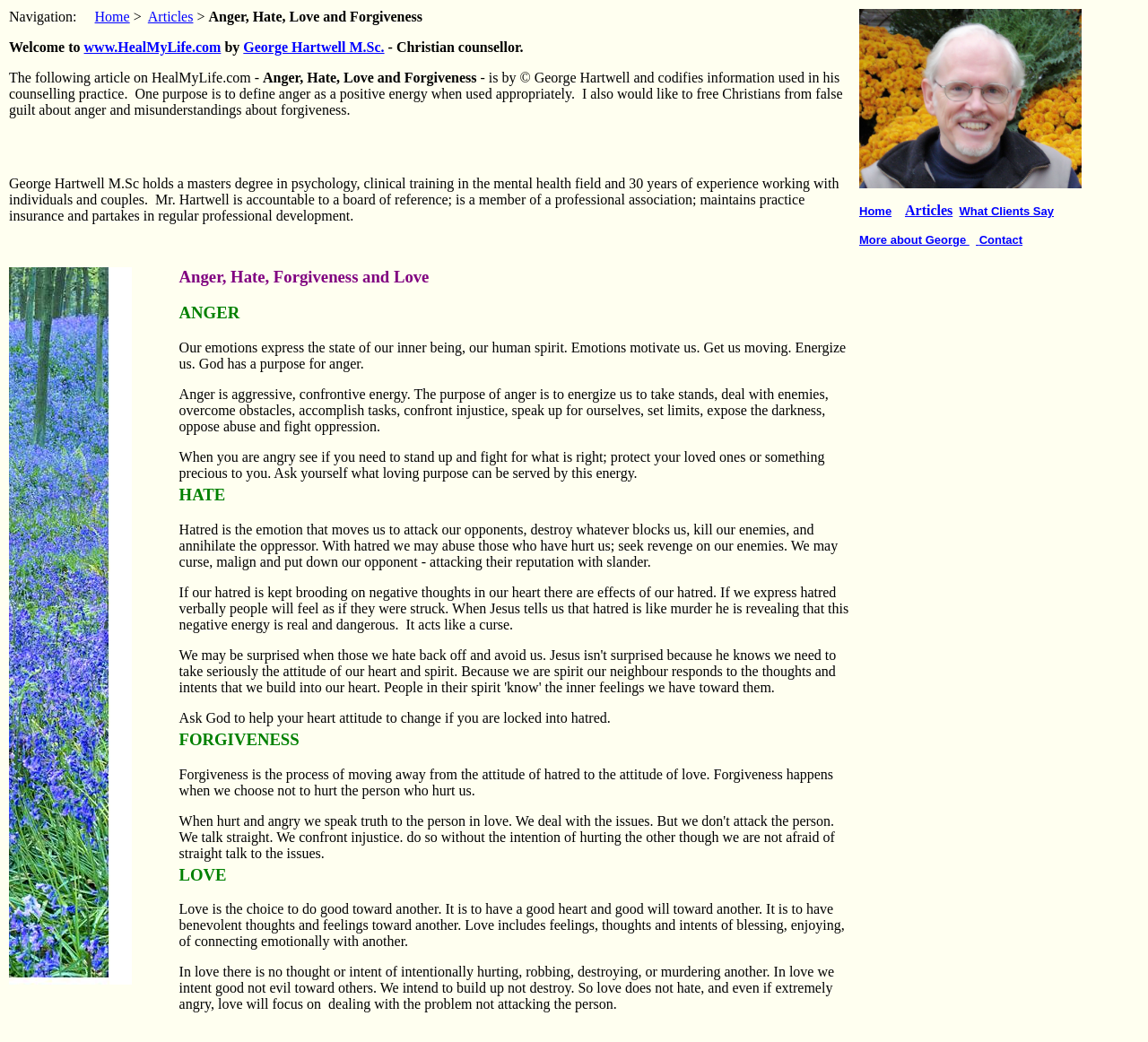Give a comprehensive overview of the webpage, including key elements.

The webpage is about anger, hate, forgiveness, and love, with a focus on Christian counseling. At the top, there is a navigation menu with links to "Home", "Articles", and other sections of the website. Below the navigation menu, there is a heading that introduces the article, which is written by George Hartwell, a Christian counselor with a master's degree in psychology and 30 years of experience.

The main content of the webpage is divided into four sections, each with a heading: "Anger", "Hate", "Forgiveness", and "Love". The "Anger" section explains that anger is a positive energy when used appropriately, and it motivates us to take stands and overcome obstacles. The "Hate" section describes hatred as a negative energy that can lead to abuse and revenge, and it emphasizes the importance of taking seriously the attitude of our heart and spirit. The "Forgiveness" section explains that forgiveness is the process of moving away from hatred to love, and it involves choosing not to hurt the person who hurt us and dealing with issues in a loving manner. The "Love" section is not fully described, but it appears to be a continuation of the theme of forgiveness and love.

Throughout the webpage, there are links to other sections of the website, including "What Clients Say" and "More about George". There is also an image of George Hartwell, which is located near the top of the webpage. Overall, the webpage has a simple and organized layout, with clear headings and concise text that explains the concepts of anger, hate, forgiveness, and love from a Christian counseling perspective.